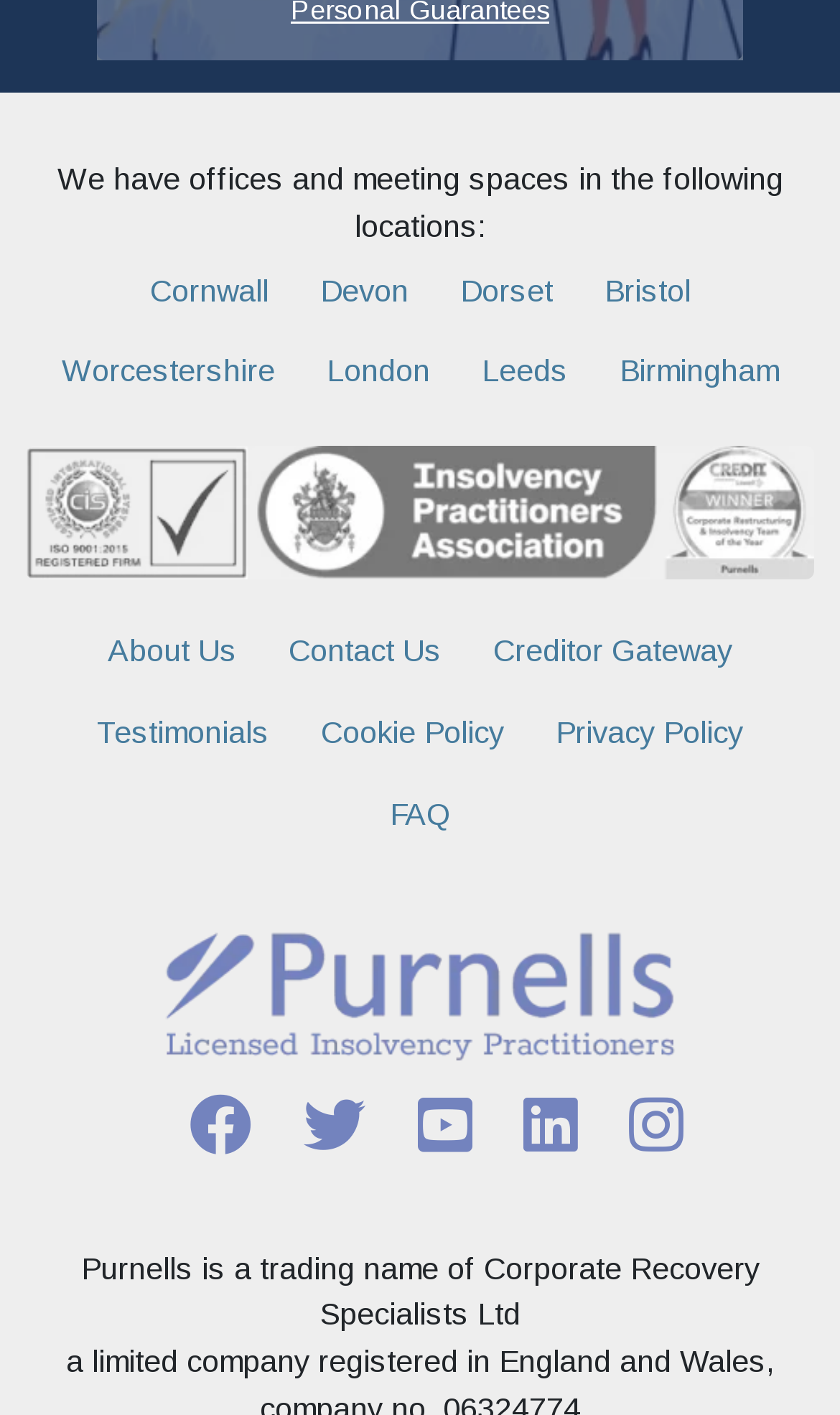Please give a succinct answer to the question in one word or phrase:
How many office locations are listed?

8